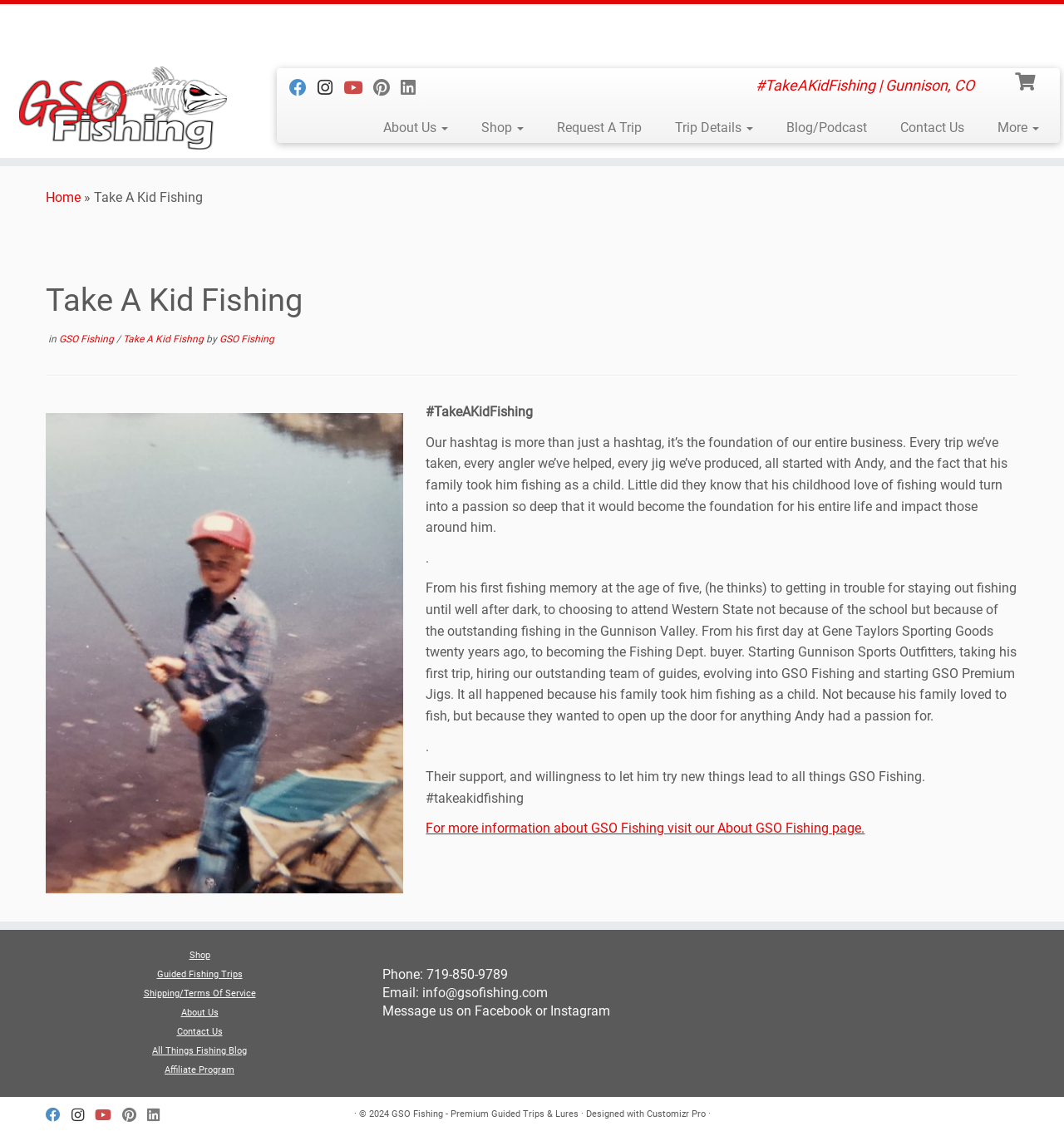What is the main topic of the webpage?
Answer with a single word or short phrase according to what you see in the image.

Fishing